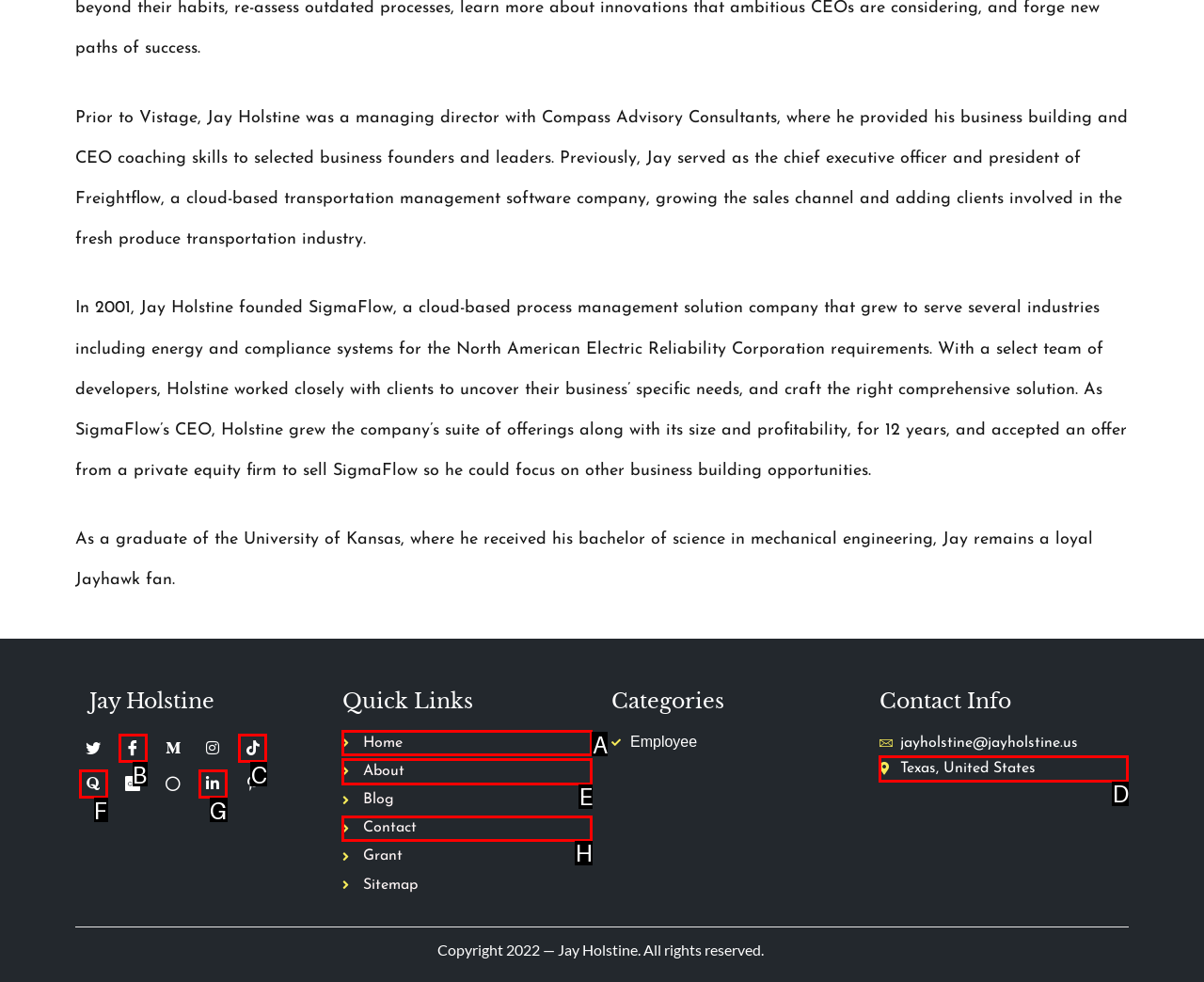Which lettered UI element aligns with this description: Texas, United States
Provide your answer using the letter from the available choices.

D